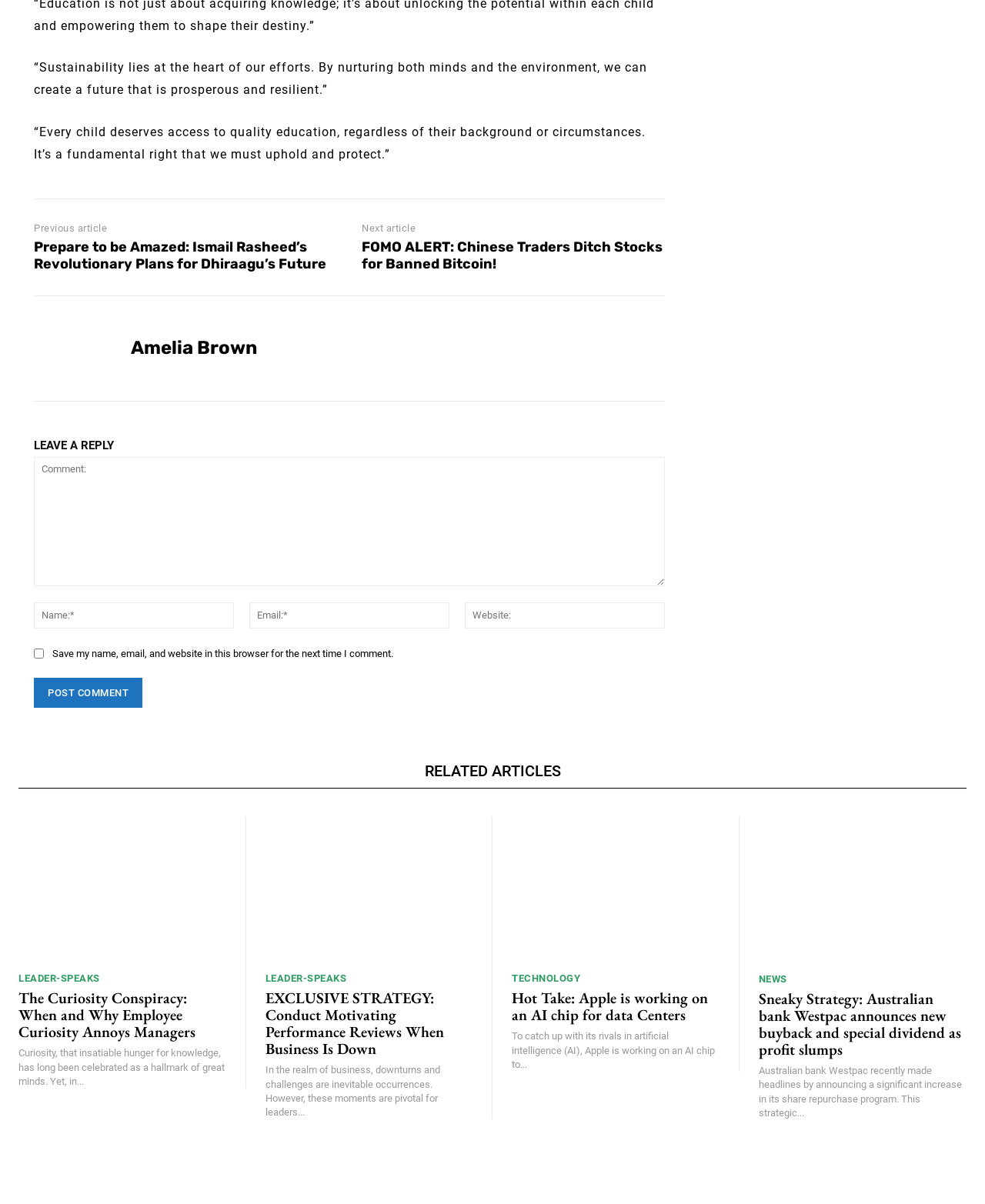Based on the visual content of the image, answer the question thoroughly: How many articles are related to the current one?

I counted the number of links under the 'RELATED ARTICLES' heading, which are 'The Curiosity Conspiracy: When and Why Employee Curiosity Annoys Managers', 'EXCLUSIVE STRATEGY: Conduct Motivating Performance Reviews When Business Is Down', 'Hot Take: Apple is working on an AI chip for data Centers', and 'Sneaky Strategy: Australian bank Westpac announces new buyback and special dividend as profit slumps'.